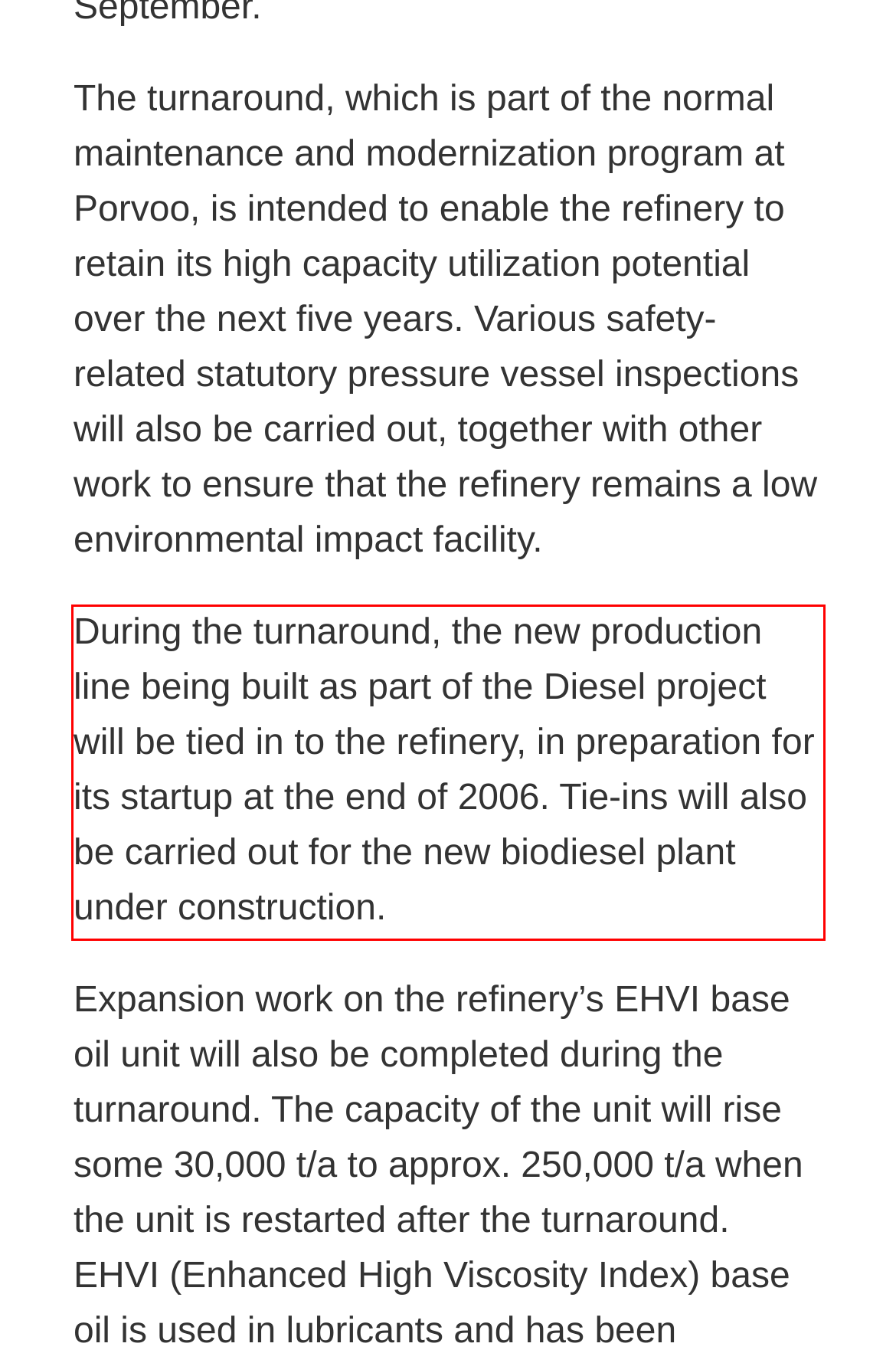You have a screenshot of a webpage with a red bounding box. Identify and extract the text content located inside the red bounding box.

During the turnaround, the new production line being built as part of the Diesel project will be tied in to the refinery, in preparation for its startup at the end of 2006. Tie-ins will also be carried out for the new biodiesel plant under construction.